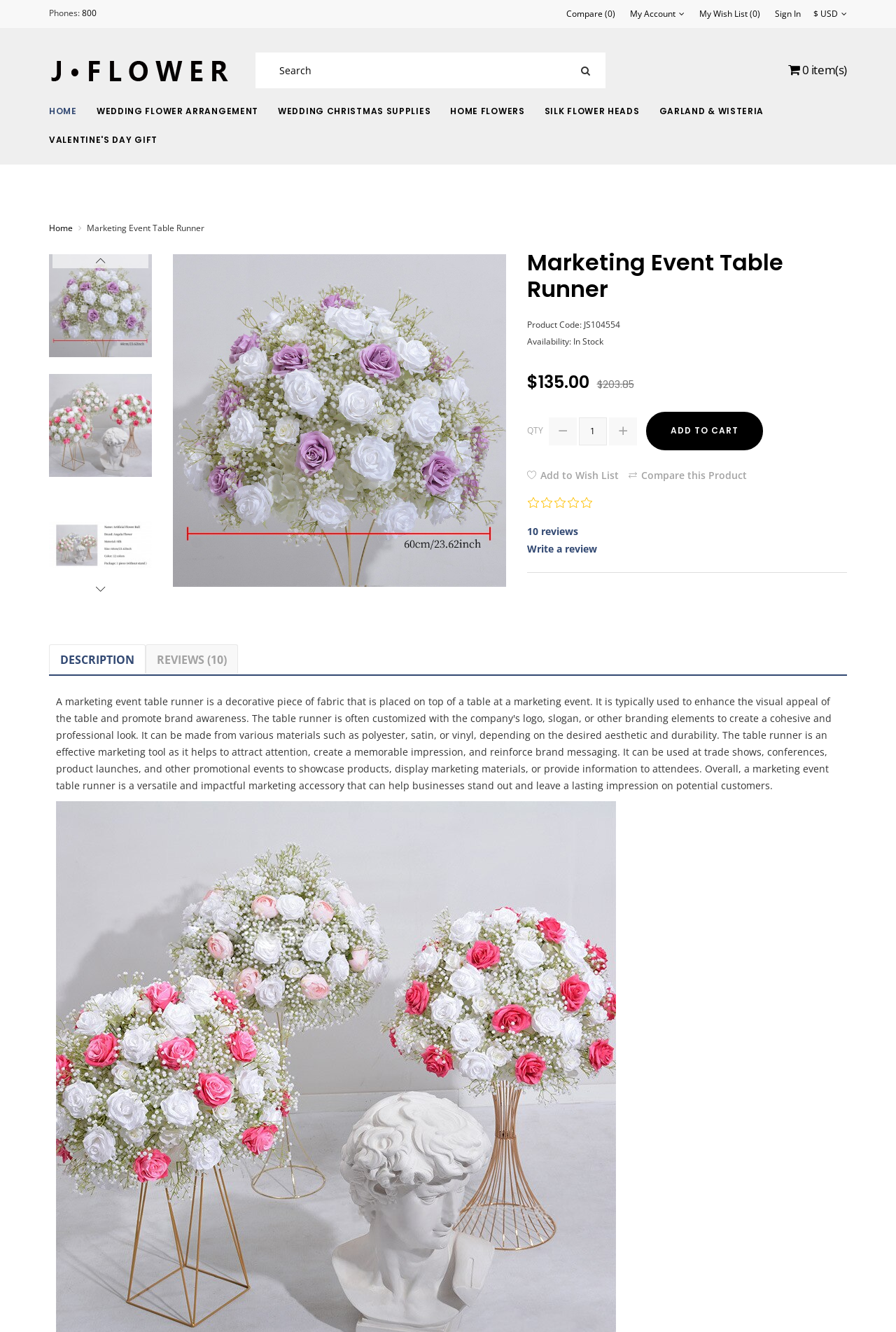Indicate the bounding box coordinates of the element that needs to be clicked to satisfy the following instruction: "Write a review for the product". The coordinates should be four float numbers between 0 and 1, i.e., [left, top, right, bottom].

[0.588, 0.406, 0.666, 0.418]